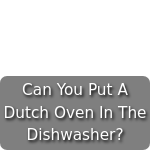Provide a comprehensive description of the image.

The image features a prompt asking the question, "Can You Put A Dutch Oven In The Dishwasher?" This inquiry reflects common concerns regarding the maintenance and cleaning of kitchenware, particularly around the compatibility of durable cookware like Dutch ovens with dishwasher use. The accompanying text aims to guide readers in understanding whether their specific Dutch oven model can endure the dishwasher's cleaning process or if hand washing would be a more suitable option. This question is part of a broader discussion about safe cleaning practices for various kitchen items, highlighting the importance of care and preservation of cooking tools.